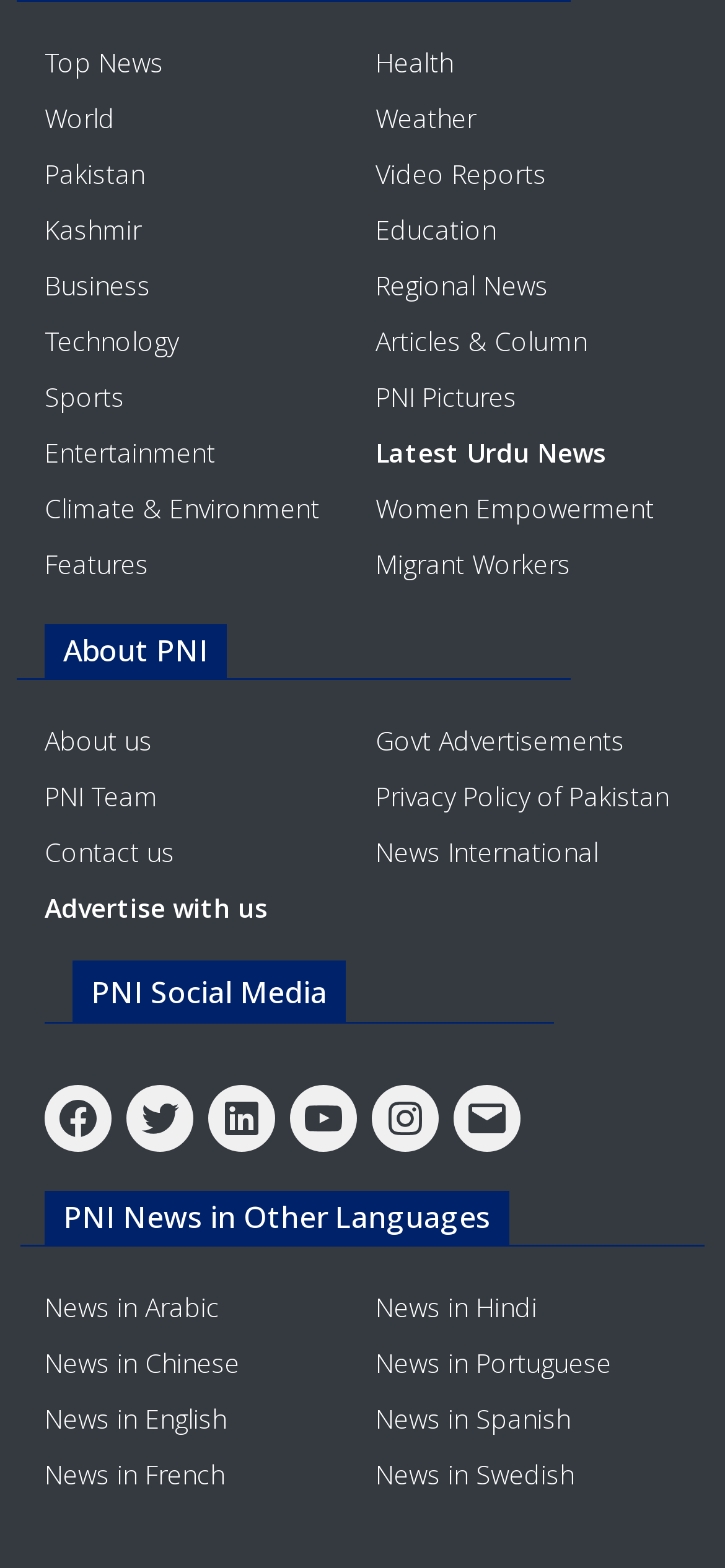What are the main categories of news on this website?
Using the details shown in the screenshot, provide a comprehensive answer to the question.

By examining the links on the webpage, I can see that the main categories of news are listed at the top, including Top News, World, Pakistan, and others. These categories are likely the primary ways that users can navigate to different types of news articles.